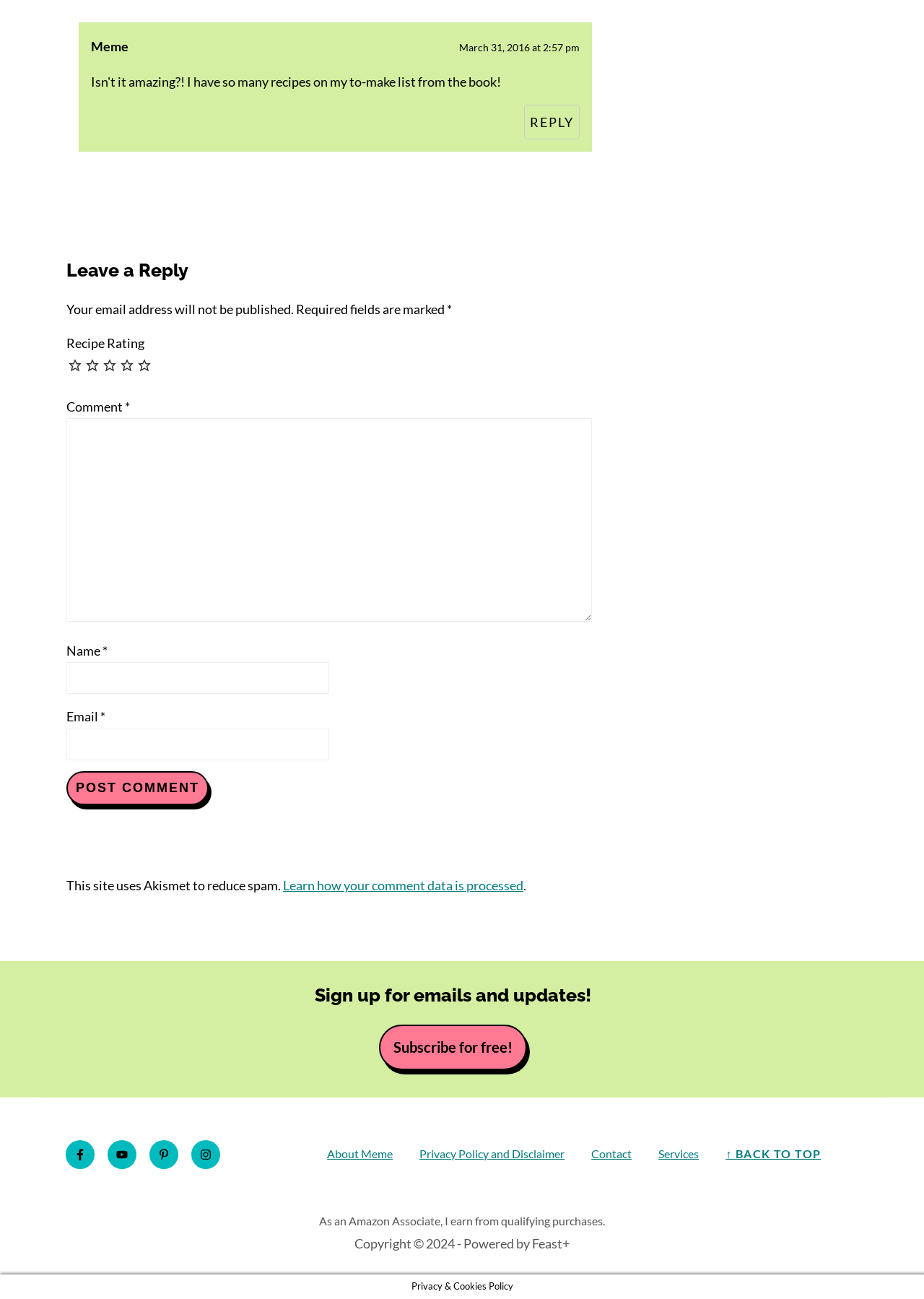Reply to the question with a single word or phrase:
What is the topic of the article?

Meme